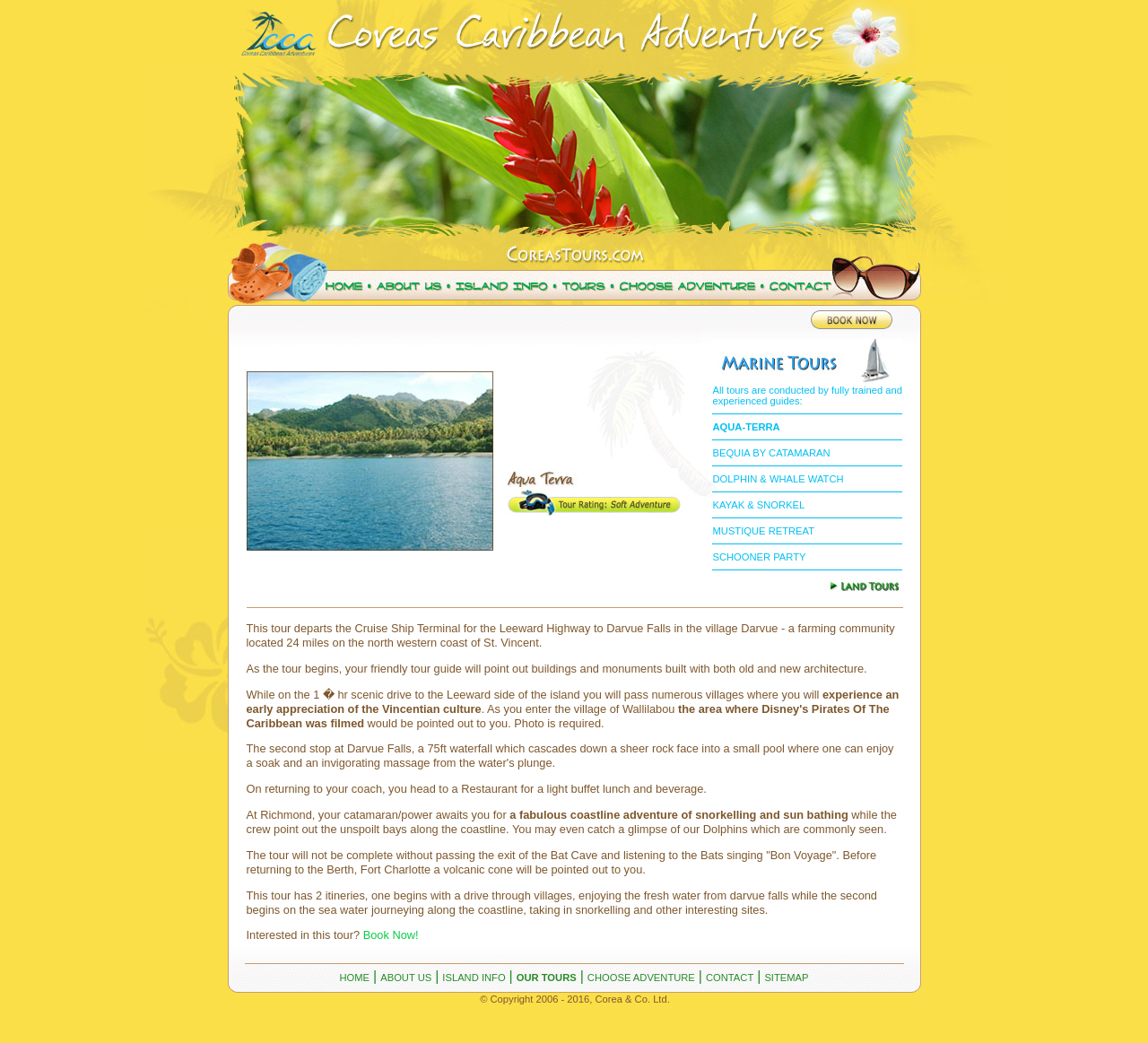Identify the bounding box coordinates for the UI element that matches this description: "Elegant Themes".

None